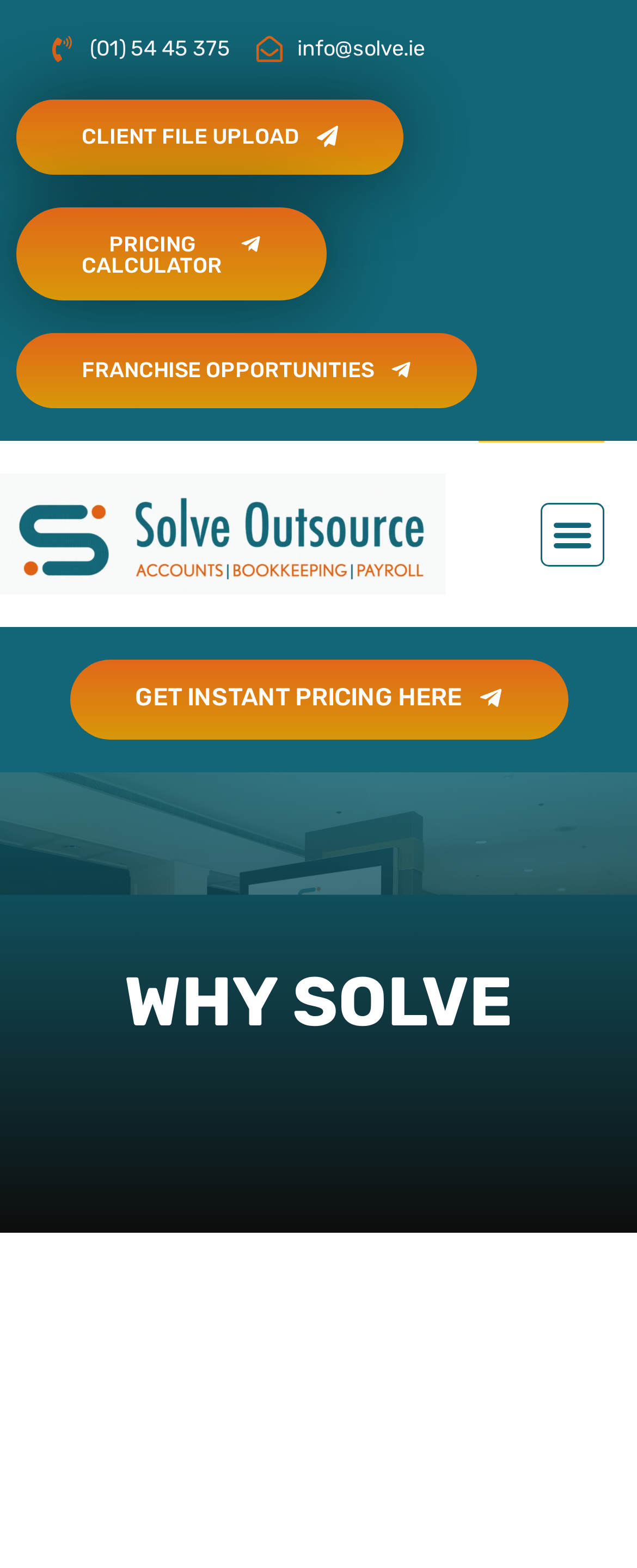Refer to the screenshot and give an in-depth answer to this question: What is the section about after 'WHY SOLVE'?

I inferred the content of the section by its heading, 'WHY SOLVE', which suggests that it is about the reasons why one should choose Solve.